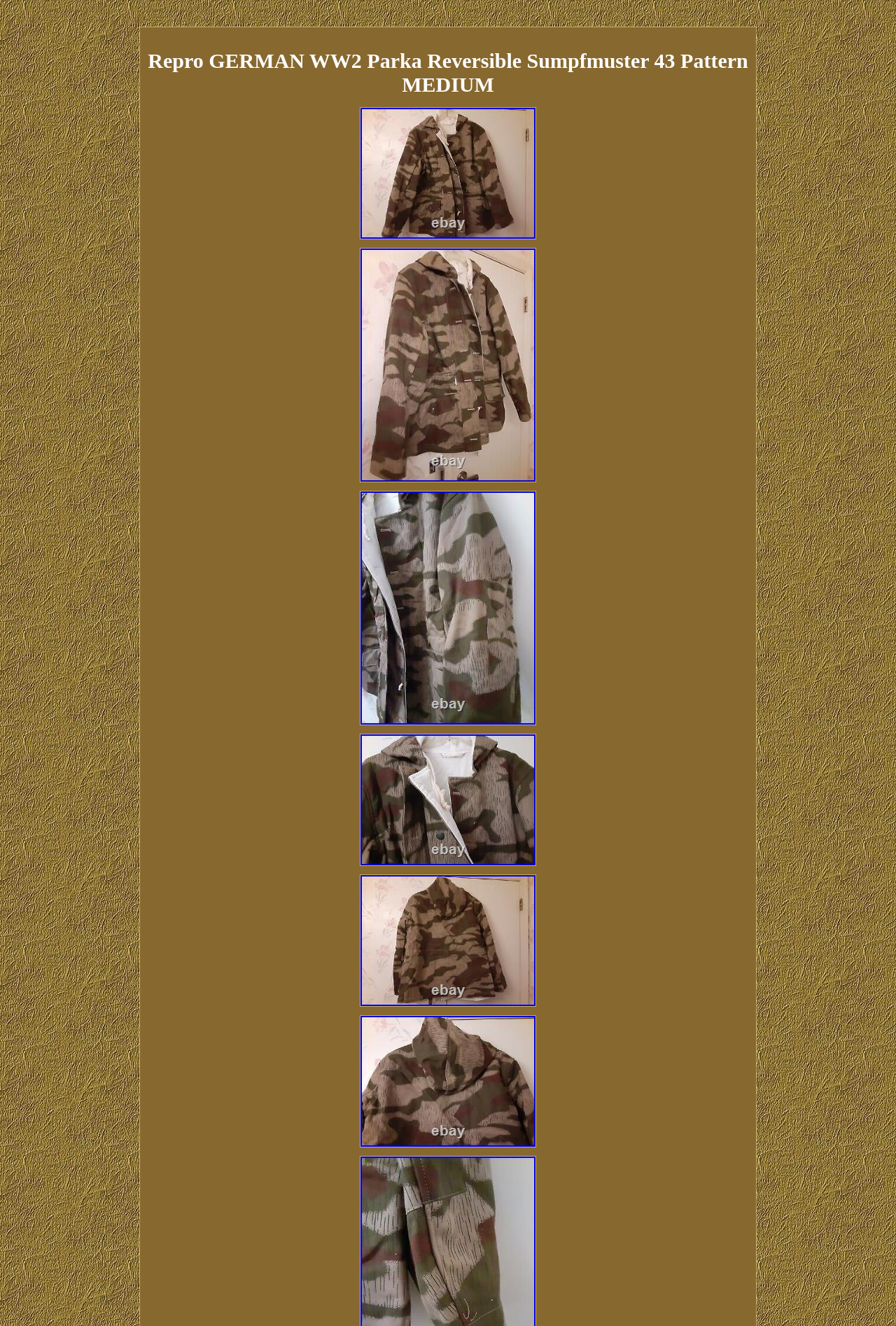How many images are on the webpage?
Using the image, respond with a single word or phrase.

5